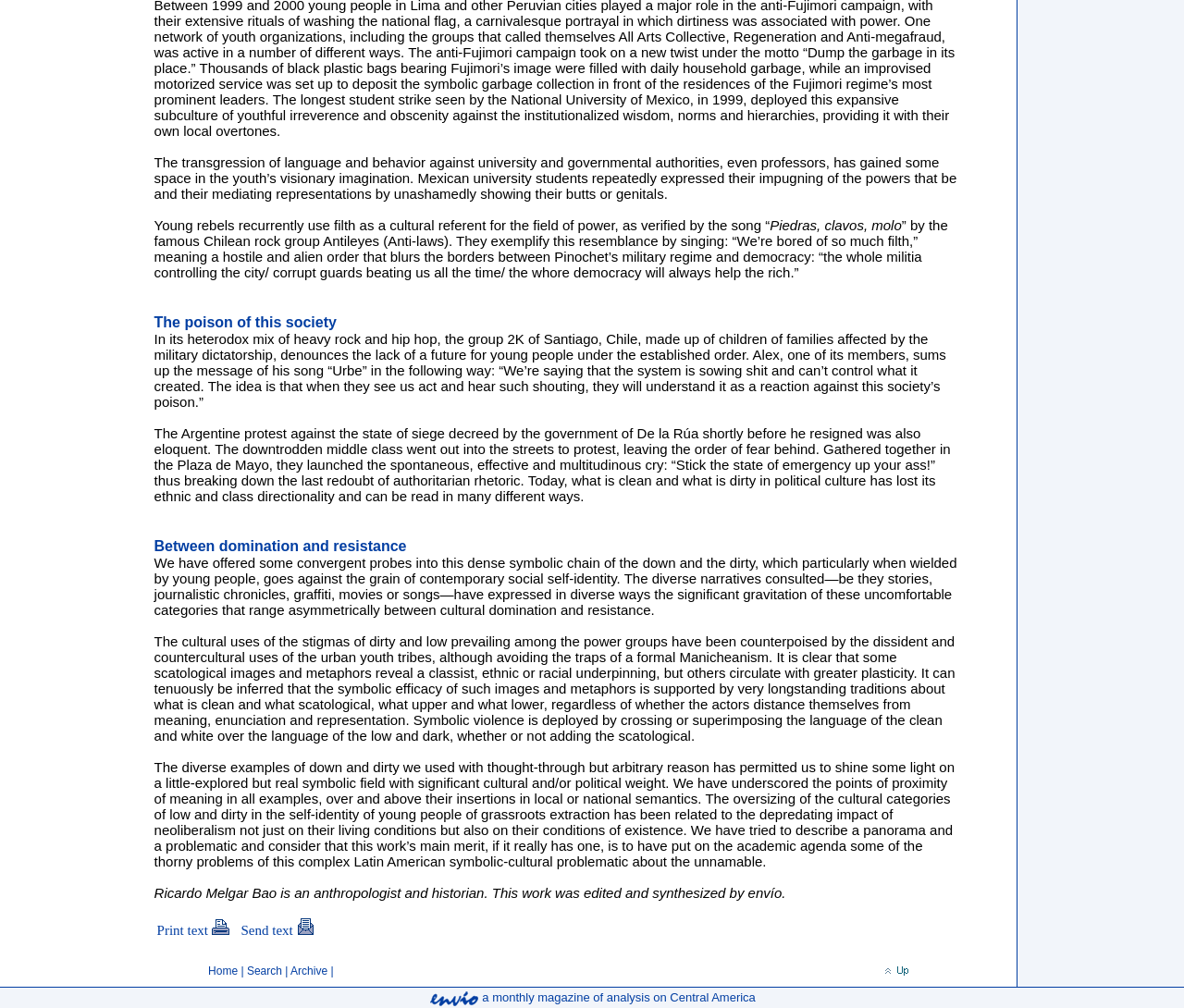Determine the coordinates of the bounding box for the clickable area needed to execute this instruction: "Click the 'Send text' button".

[0.251, 0.91, 0.266, 0.928]